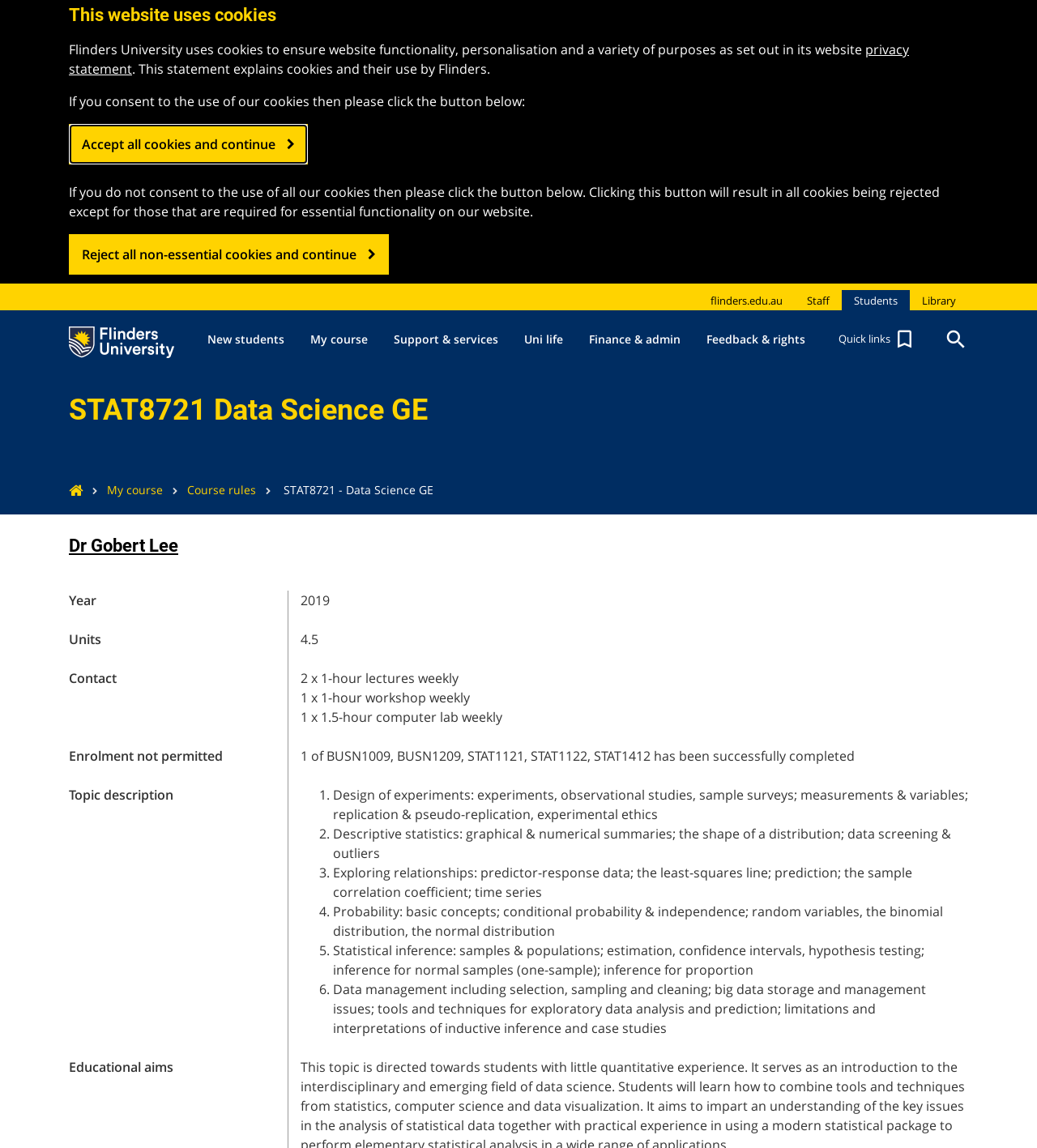Locate the bounding box coordinates of the area you need to click to fulfill this instruction: 'Click on Daily Blast Live'. The coordinates must be in the form of four float numbers ranging from 0 to 1: [left, top, right, bottom].

None